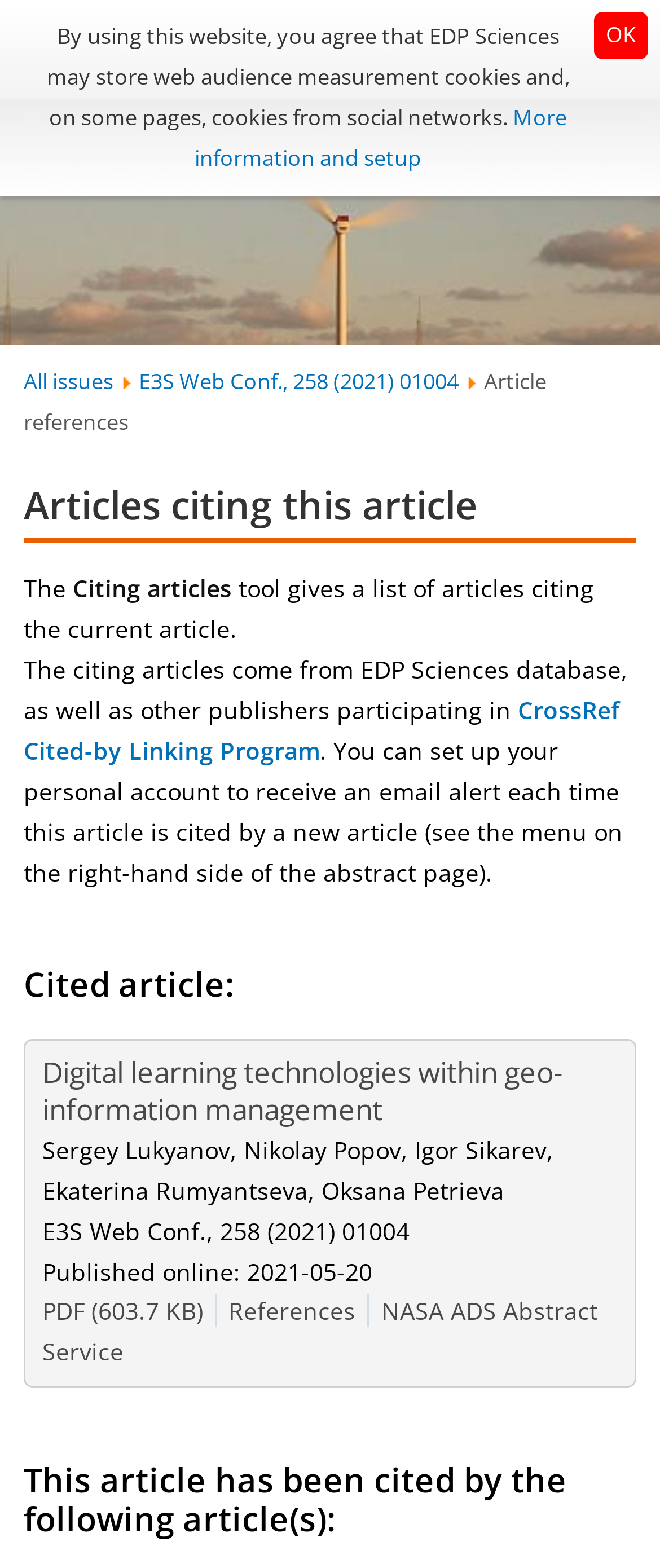Extract the bounding box coordinates for the HTML element that matches this description: "References". The coordinates should be four float numbers between 0 and 1, i.e., [left, top, right, bottom].

[0.326, 0.826, 0.557, 0.847]